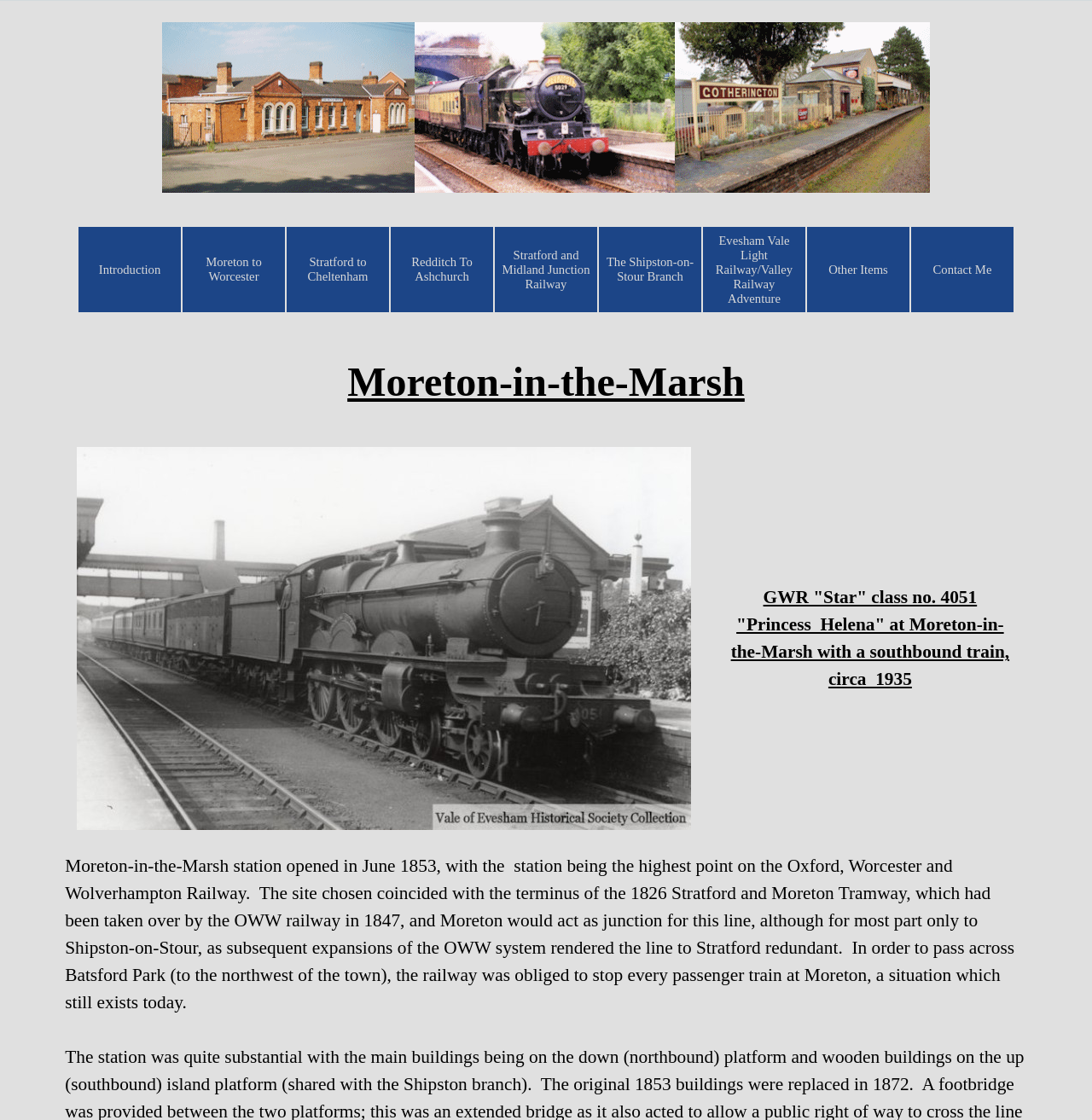Using the provided element description, identify the bounding box coordinates as (top-left x, top-left y, bottom-right x, bottom-right y). Ensure all values are between 0 and 1. Description: Introduction

[0.076, 0.203, 0.162, 0.279]